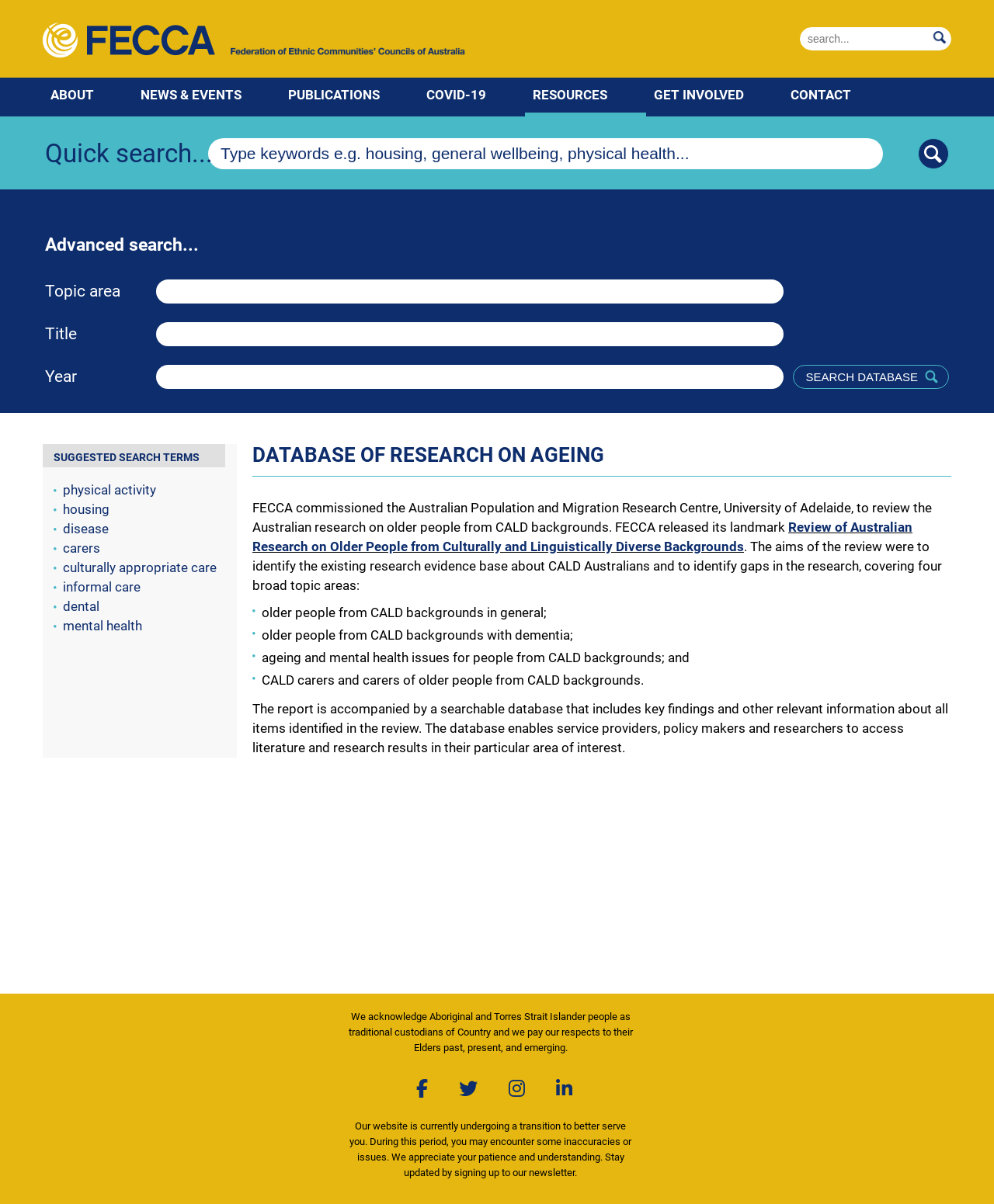Locate the bounding box of the UI element described in the following text: "2015-10-21 ‘RUMORS’ ABOUT SREBRENICA GENOCIDE".

None